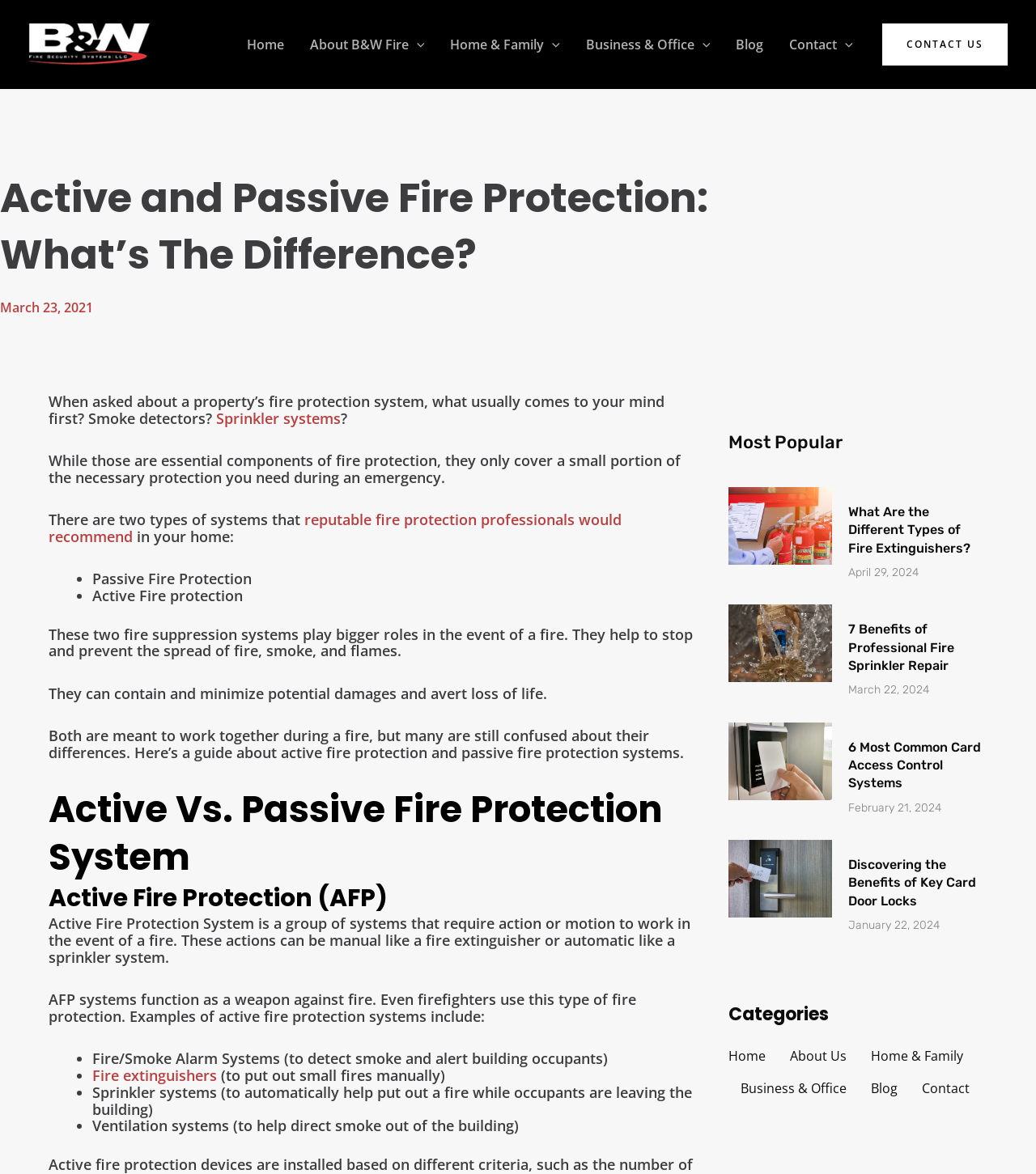Please determine the bounding box coordinates of the element to click on in order to accomplish the following task: "Navigate to the 'Home' page". Ensure the coordinates are four float numbers ranging from 0 to 1, i.e., [left, top, right, bottom].

[0.225, 0.0, 0.286, 0.076]